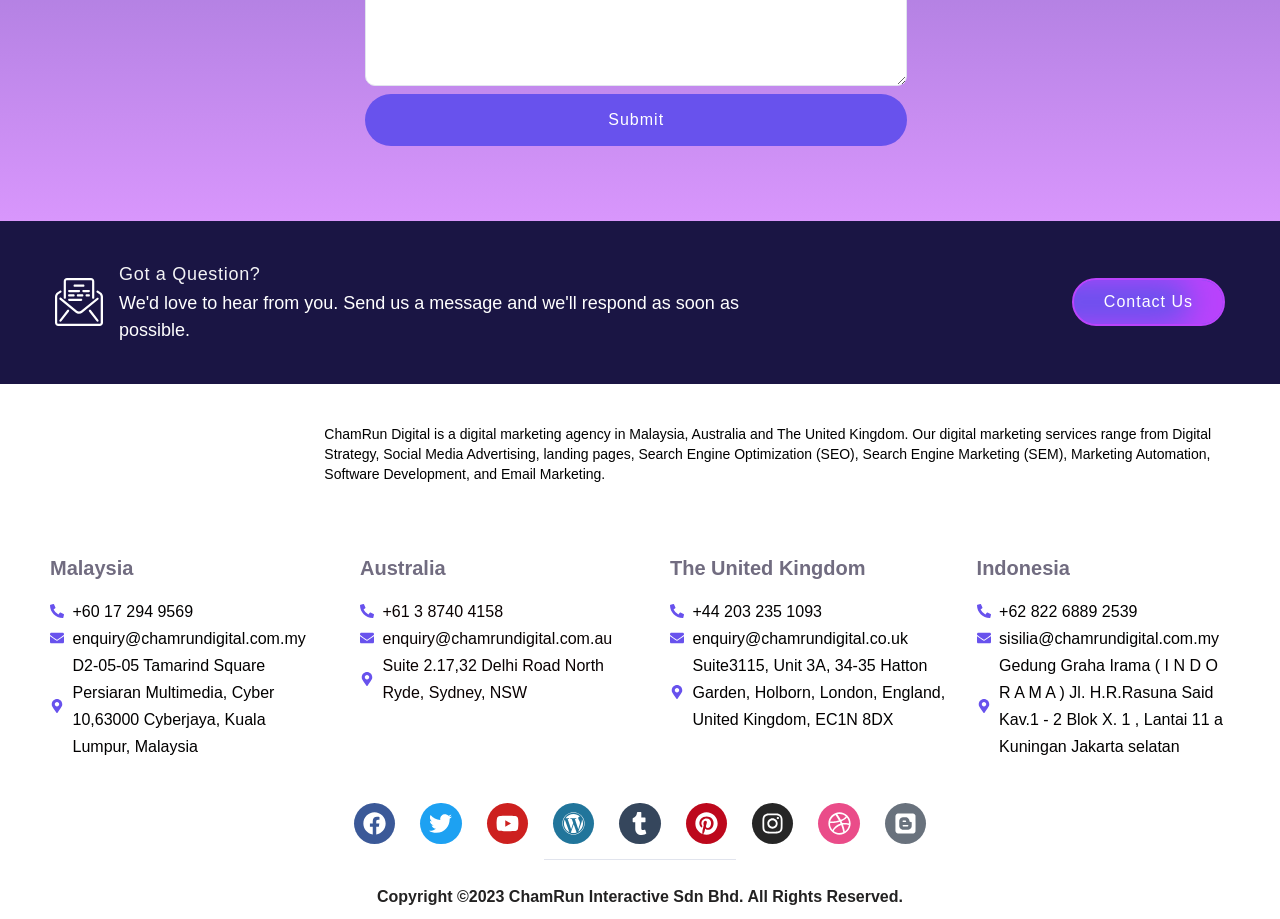Can you find the bounding box coordinates of the area I should click to execute the following instruction: "Contact Us"?

[0.837, 0.303, 0.957, 0.355]